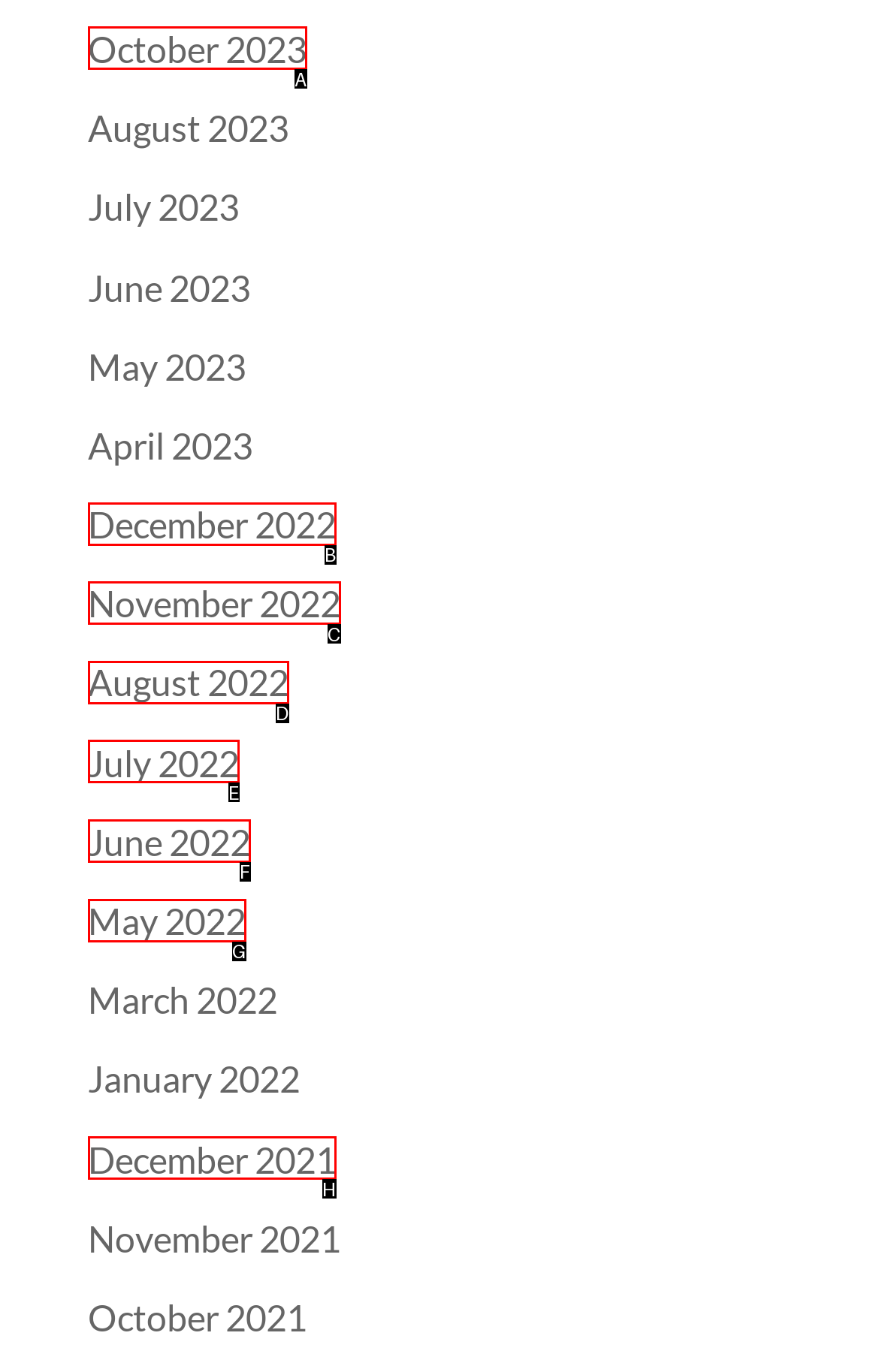Using the element description: Science & Technology, select the HTML element that matches best. Answer with the letter of your choice.

None